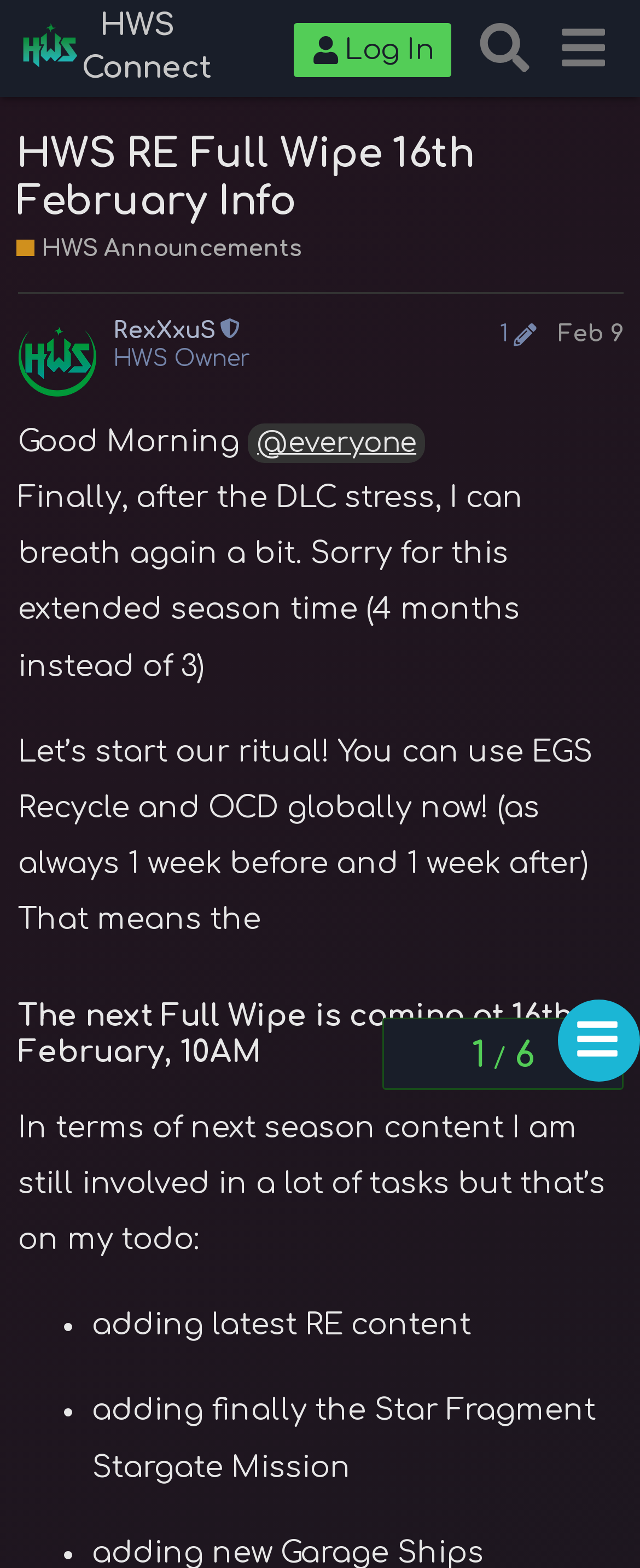Pinpoint the bounding box coordinates of the clickable area necessary to execute the following instruction: "Go to HWS Announcements". The coordinates should be given as four float numbers between 0 and 1, namely [left, top, right, bottom].

[0.026, 0.149, 0.473, 0.169]